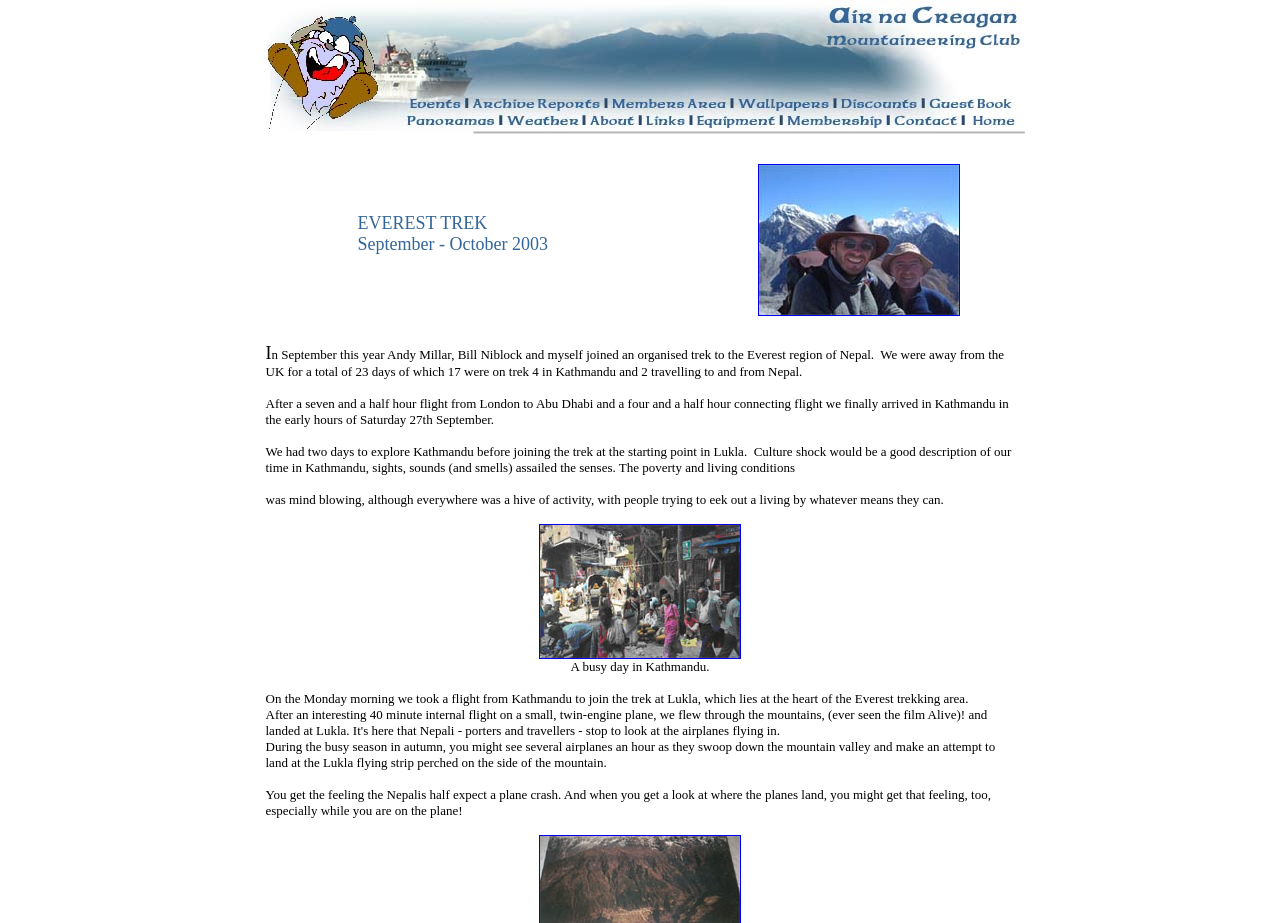Give a detailed overview of the webpage's appearance and contents.

The webpage is about the Air na Creagan Mountaineering Club's Everest Trek in 2003. At the top, there is a table with two rows. The first row contains a single image that spans across the entire width. The second row is divided into two cells, with an image on the right side. Below this table, there is another table with multiple rows and columns. 

In the first row of this table, there is a single cell that spans across the entire width. The second row has five cells, with the first cell containing an image. The third row has six cells, with the last cell containing a link and an image. The fourth row has four cells, with the second cell containing the title "EVEREST TREK September - October 2003". 

Below this table, there is a block of text that describes the experience of exploring Kathmandu before joining the trek. The text is divided into several paragraphs, with some links and images scattered throughout. The text describes the culture shock experienced in Kathmandu, the poverty and living conditions, and the busy day in Kathmandu. It also describes the flight from Kathmandu to Lukla, the heart of the Everest trekking area, and the experience of landing at the Lukla flying strip.